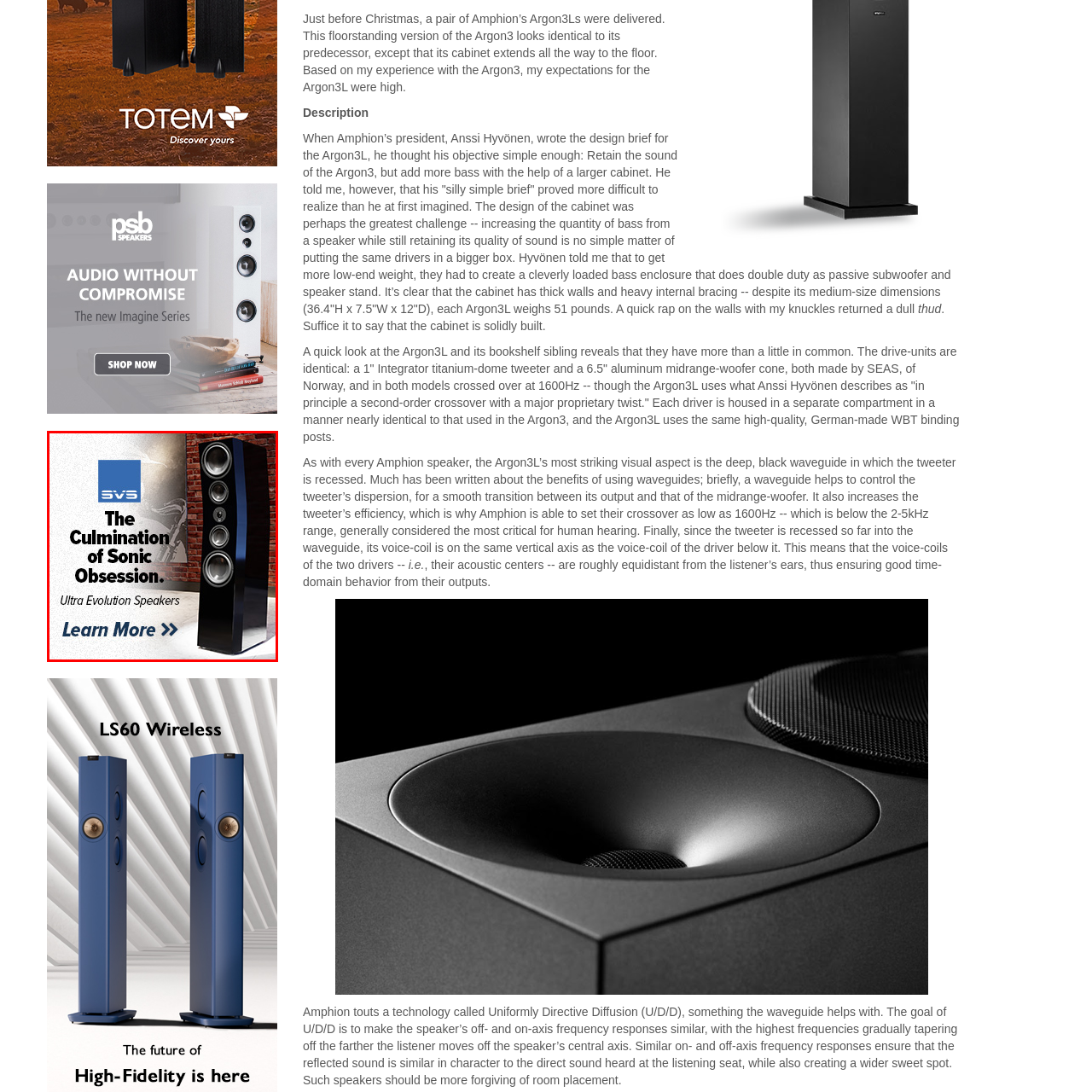Focus on the image marked by the red bounding box and offer an in-depth answer to the subsequent question based on the visual content: What is the tagline accompanying the image?

The tagline 'The Culmination of Sonic Obsession' emphasizes the brand's commitment to high-quality audio experiences, implying that the speakers are the result of a meticulous and passionate pursuit of sonic perfection.